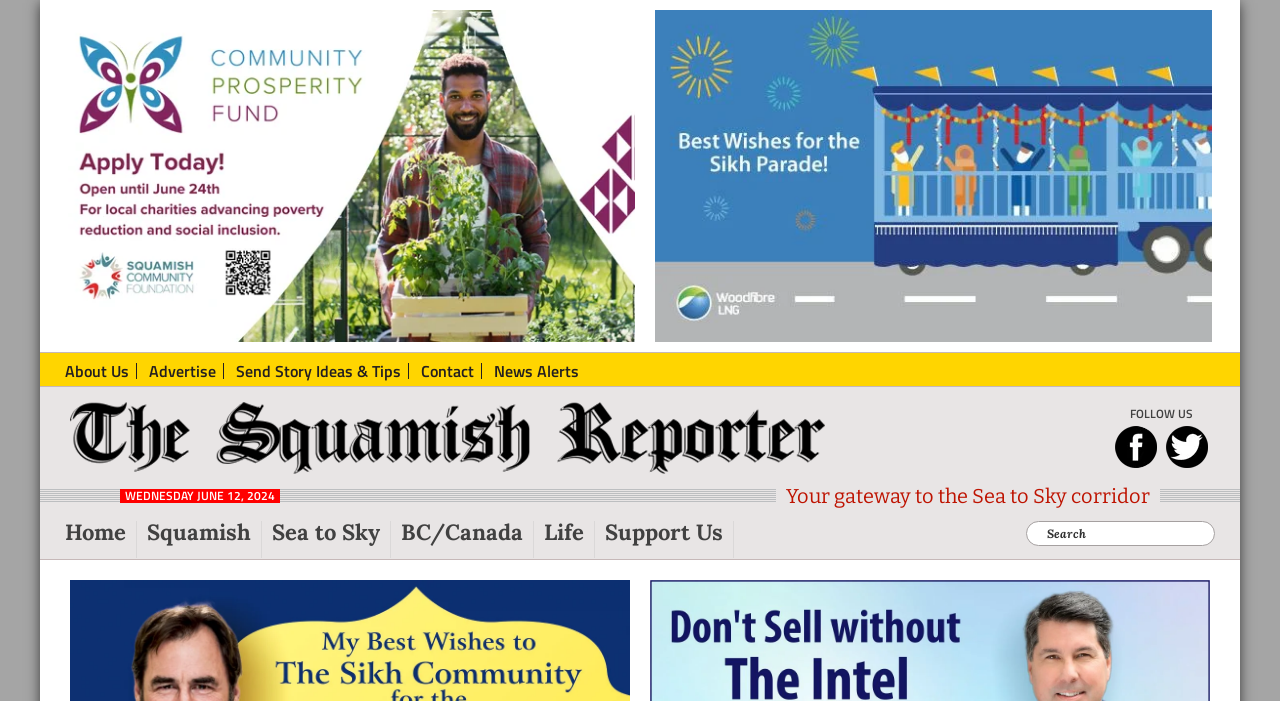Please give a succinct answer using a single word or phrase:
What is the region covered by this news organization?

Squamish and Sea to Sky Region